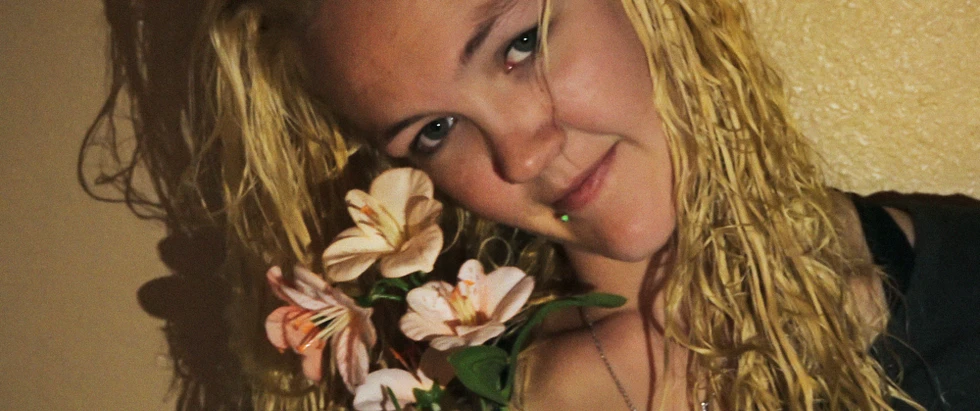With reference to the screenshot, provide a detailed response to the question below:
What is the woman holding in the image?

According to the caption, the woman is 'holding a bouquet of soft pink flowers close to her face', which suggests that she is holding a bouquet of flowers in the image.